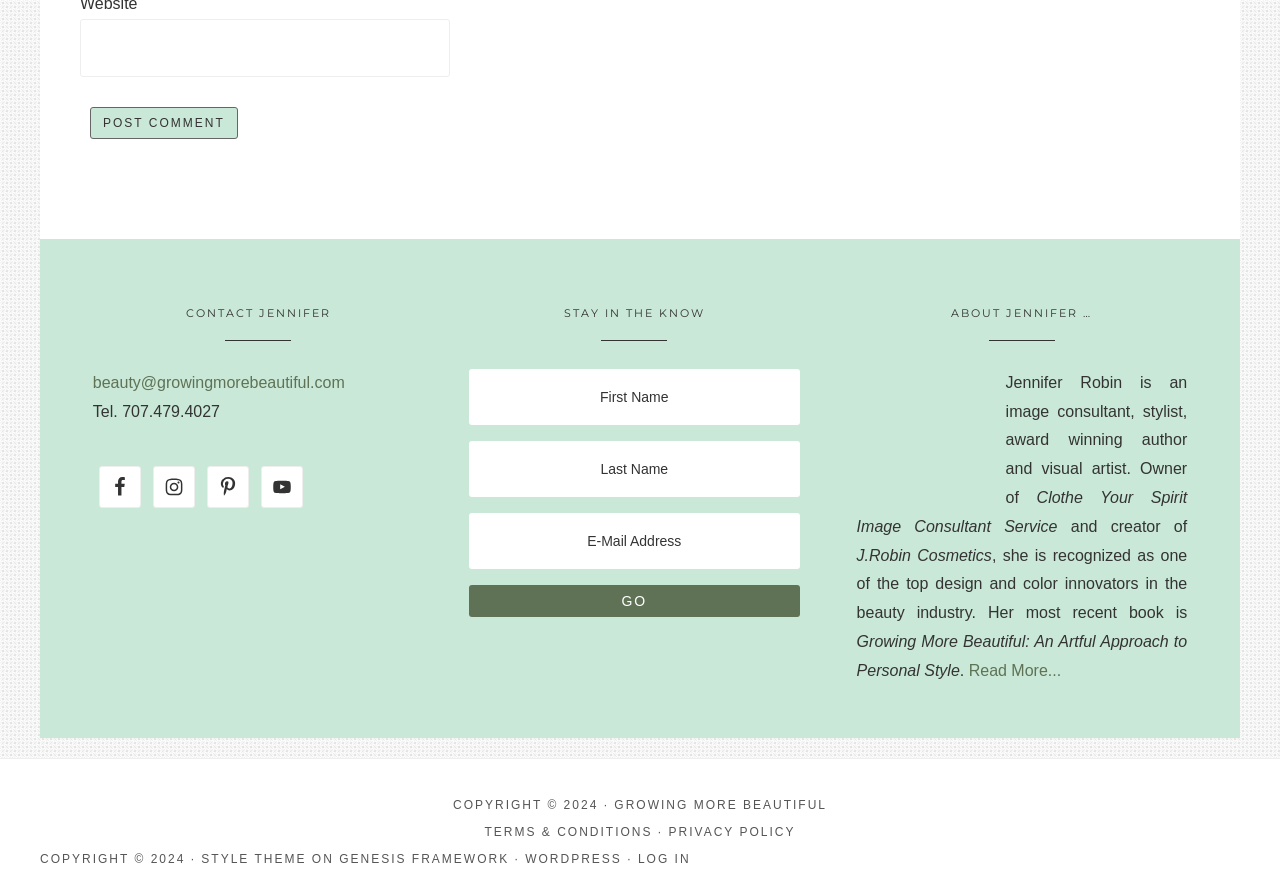What is Jennifer Robin's profession?
Give a one-word or short phrase answer based on the image.

Image consultant